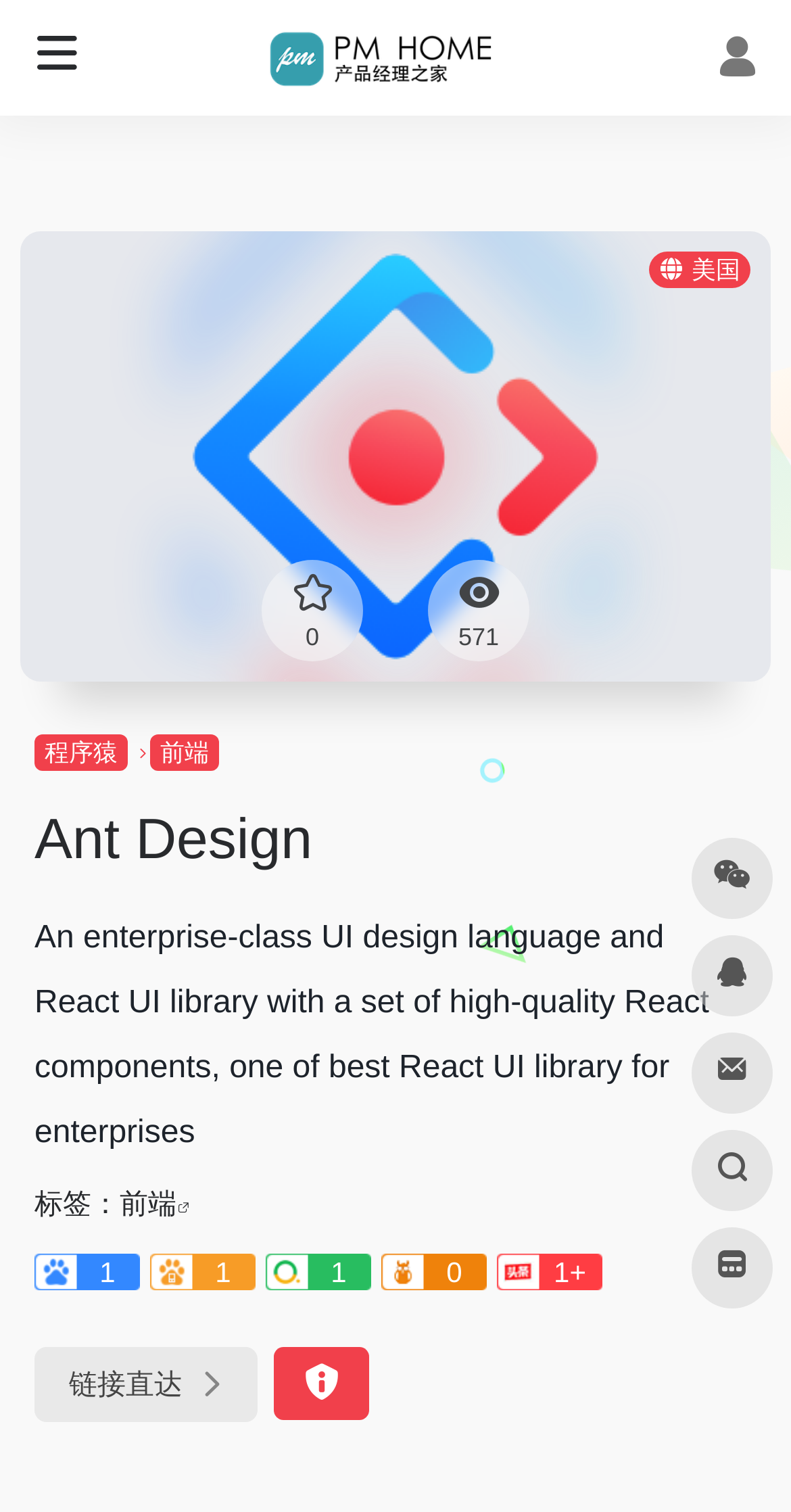Kindly provide the bounding box coordinates of the section you need to click on to fulfill the given instruction: "Click the Ant Design image".

[0.244, 0.168, 0.756, 0.436]